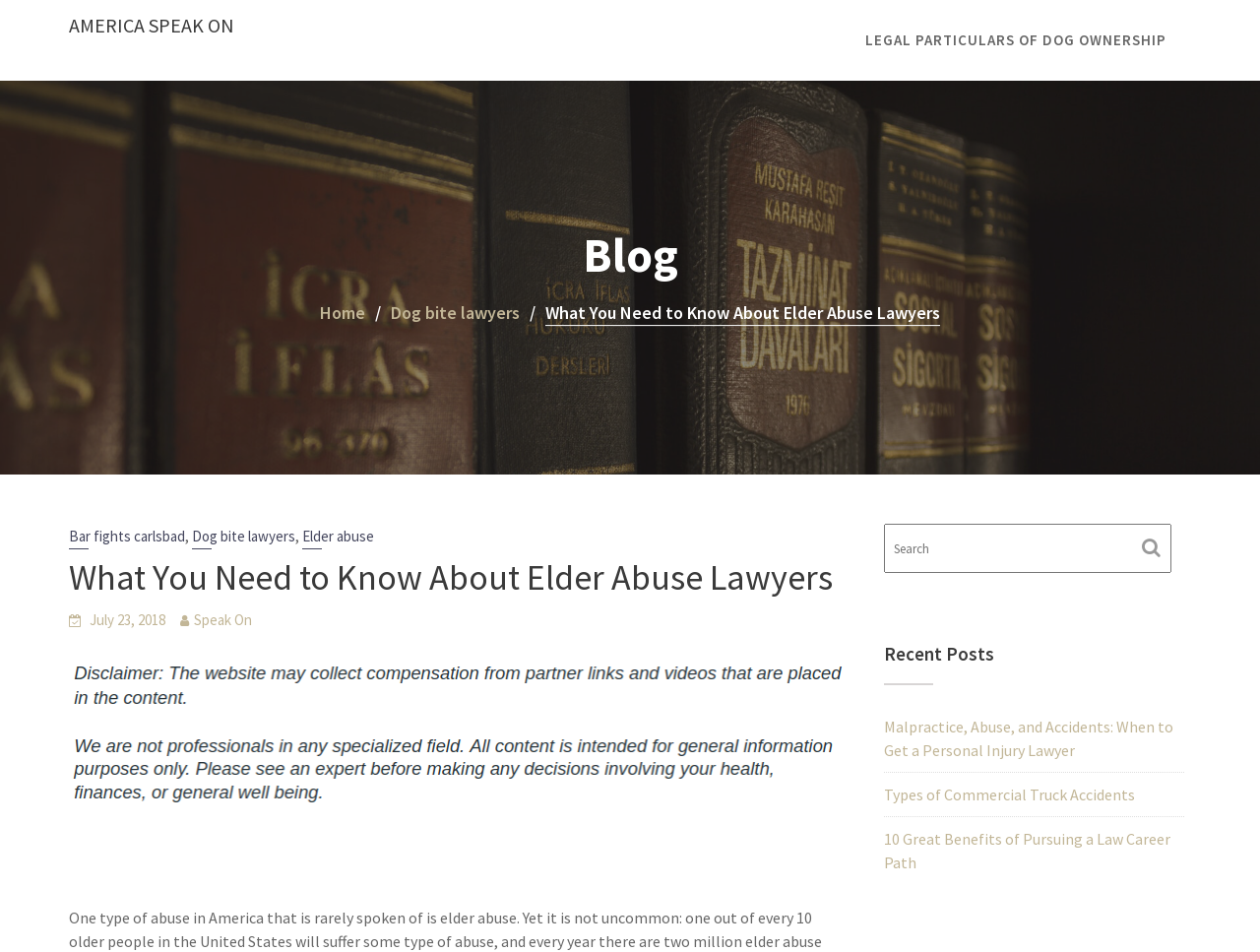What type of lawyers are mentioned in the blog post?
Please provide a comprehensive answer based on the details in the screenshot.

I determined the type of lawyers mentioned in the blog post by looking at the heading 'What You Need to Know About Elder Abuse Lawyers', which suggests that the blog post is about elder abuse lawyers.